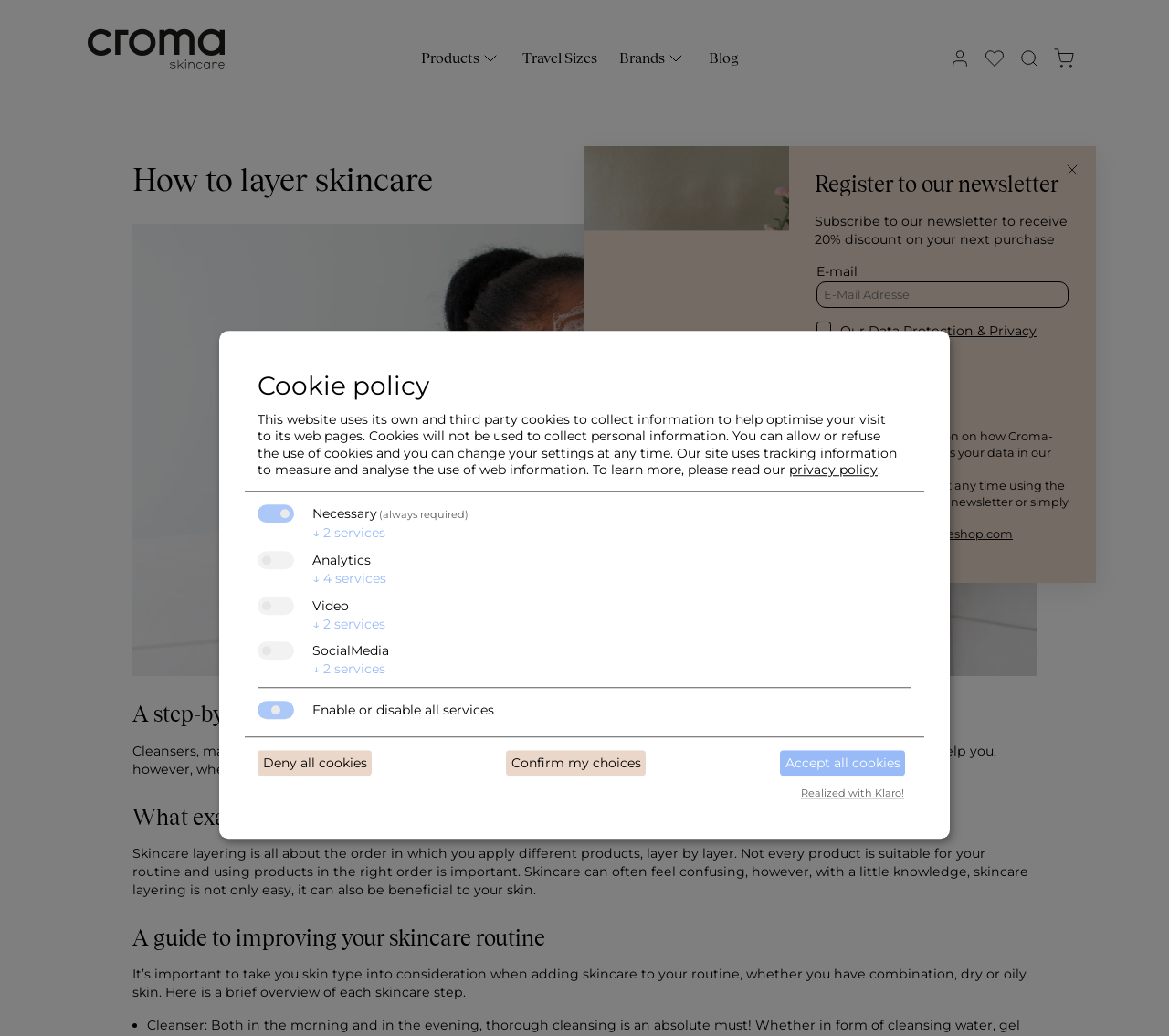Please determine the bounding box coordinates for the UI element described here. Use the format (top-left x, top-left y, bottom-right x, bottom-right y) with values bounded between 0 and 1: Products

[0.36, 0.035, 0.429, 0.078]